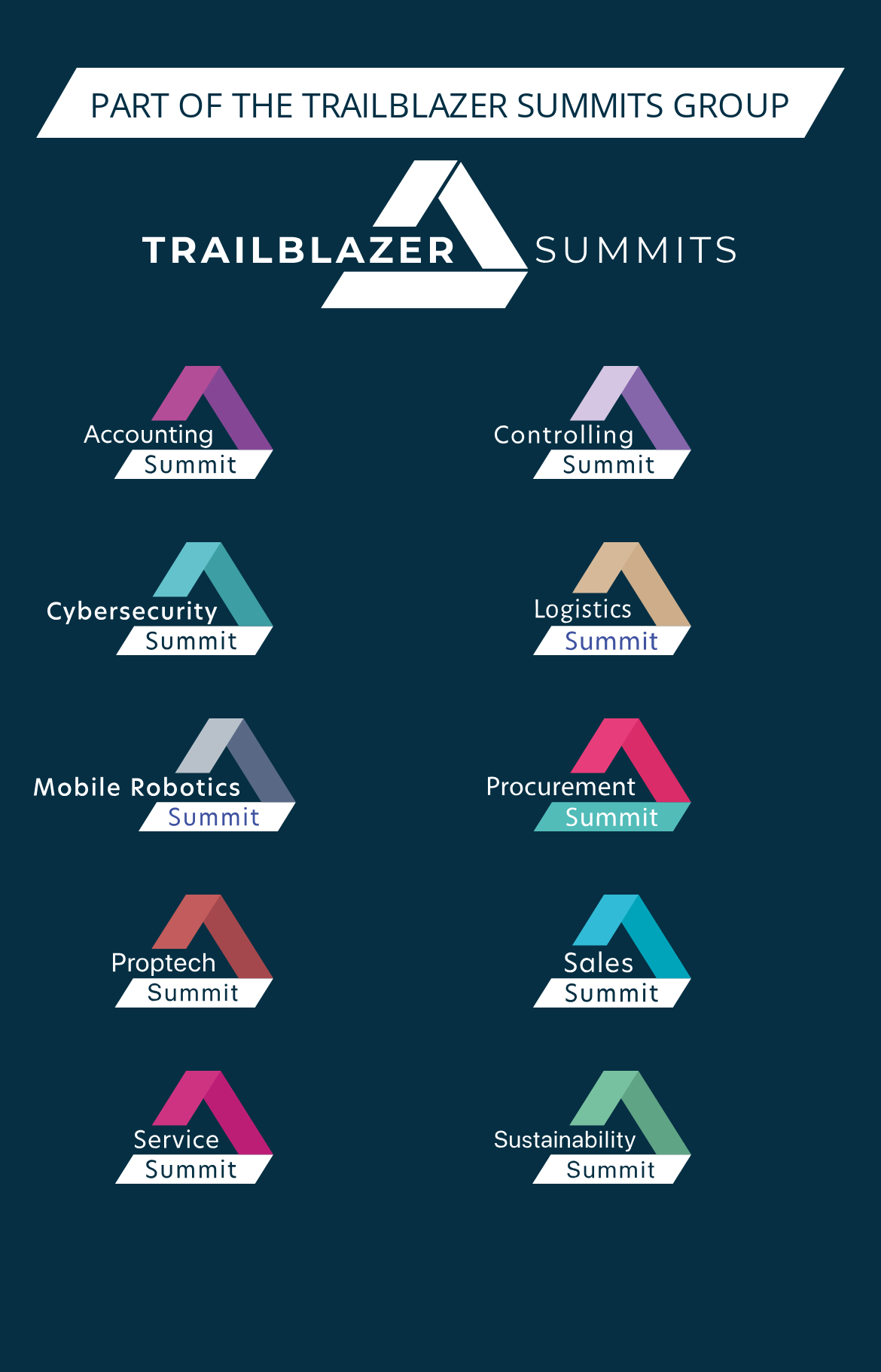Identify the bounding box coordinates for the element that needs to be clicked to fulfill this instruction: "Explore the Mobile Robotics fair". Provide the coordinates in the format of four float numbers between 0 and 1: [left, top, right, bottom].

[0.026, 0.524, 0.5, 0.653]